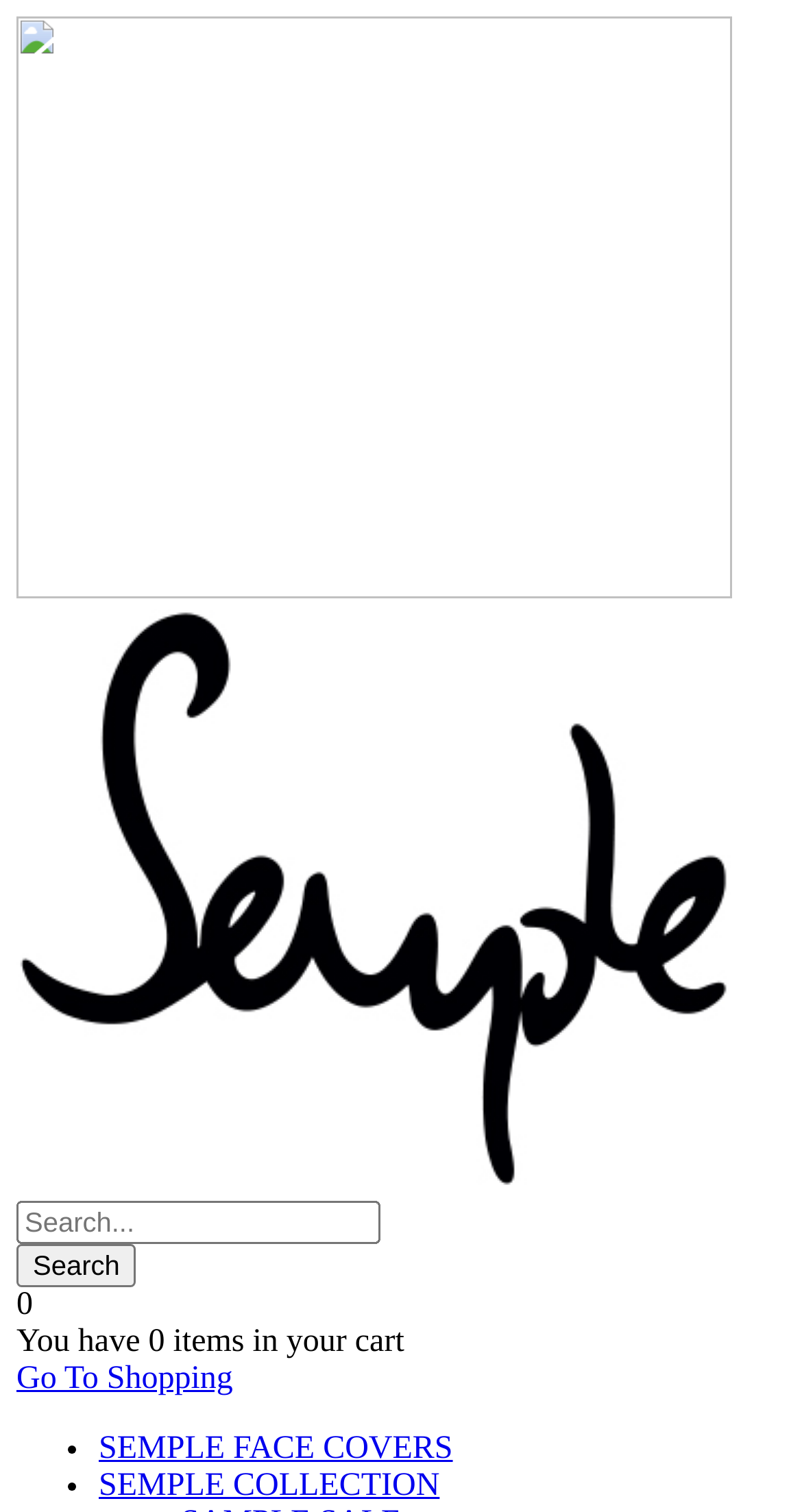Using the information in the image, give a comprehensive answer to the question: 
What is the text of the first image?

The first image element [83] does not have any OCR text or element description, so it does not have any text.